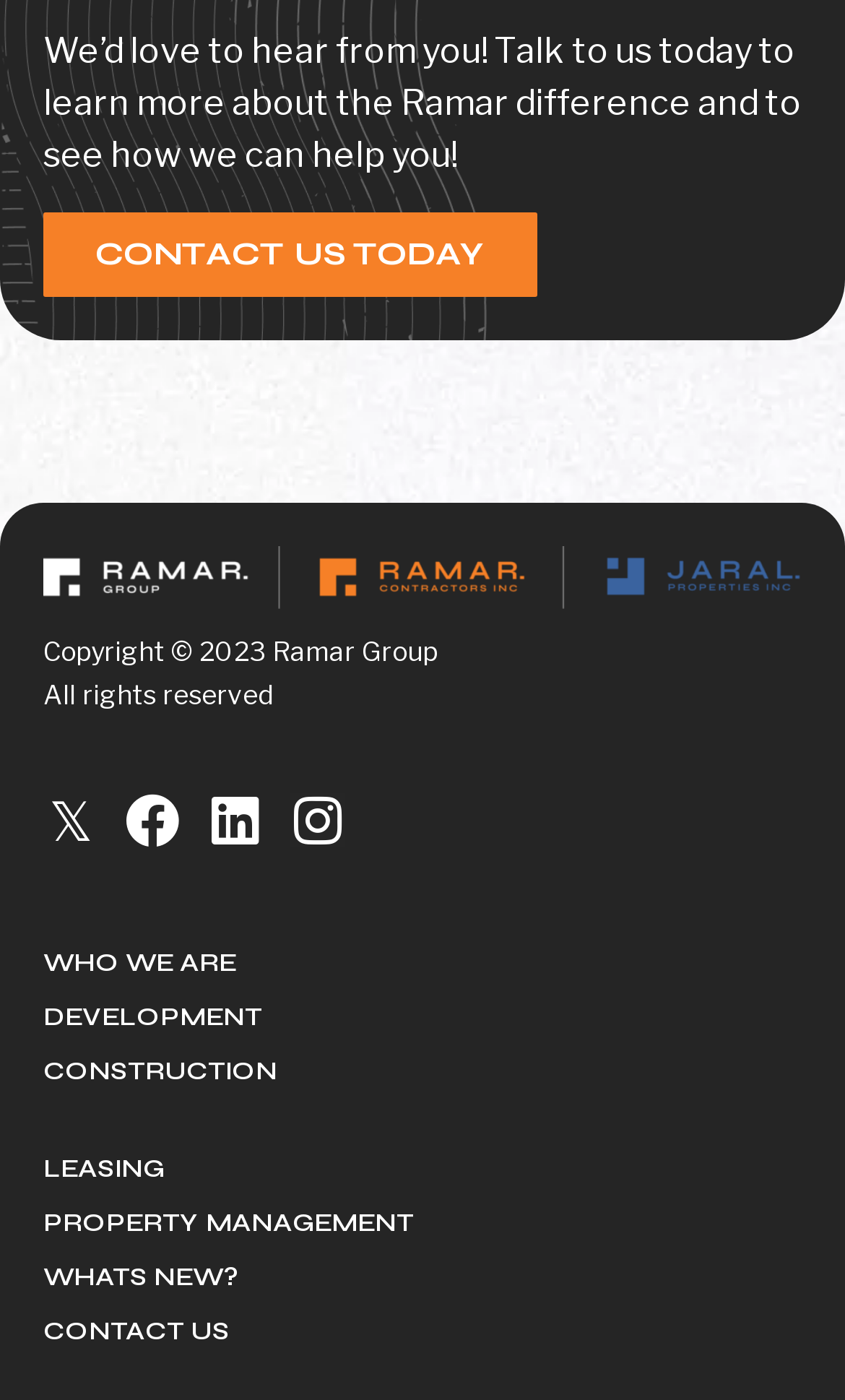Find the bounding box coordinates of the element to click in order to complete this instruction: "Contact us today". The bounding box coordinates must be four float numbers between 0 and 1, denoted as [left, top, right, bottom].

[0.051, 0.152, 0.636, 0.212]